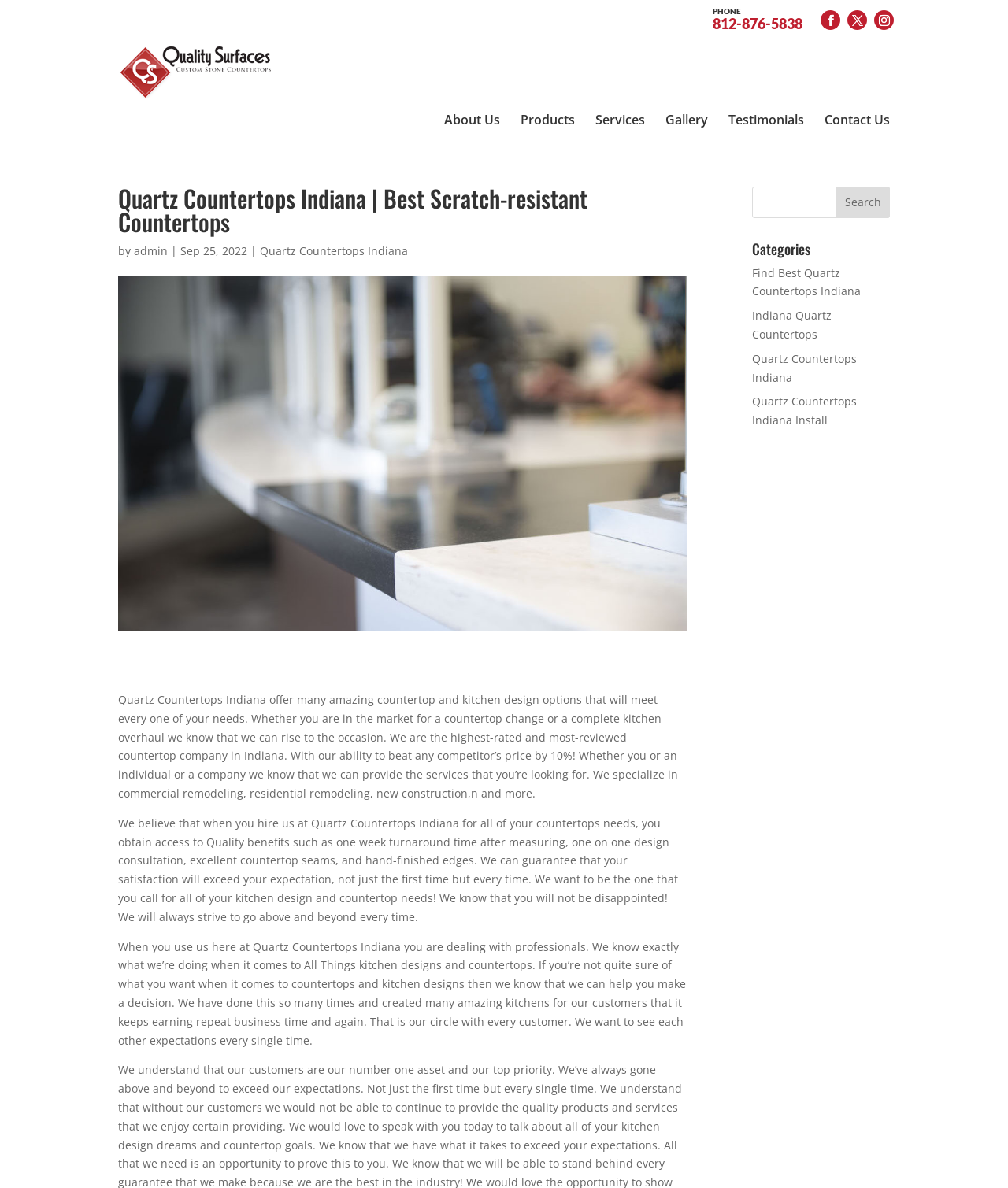Provide your answer in a single word or phrase: 
What is the guarantee offered by Quartz Countertops Indiana?

Satisfaction will exceed expectation